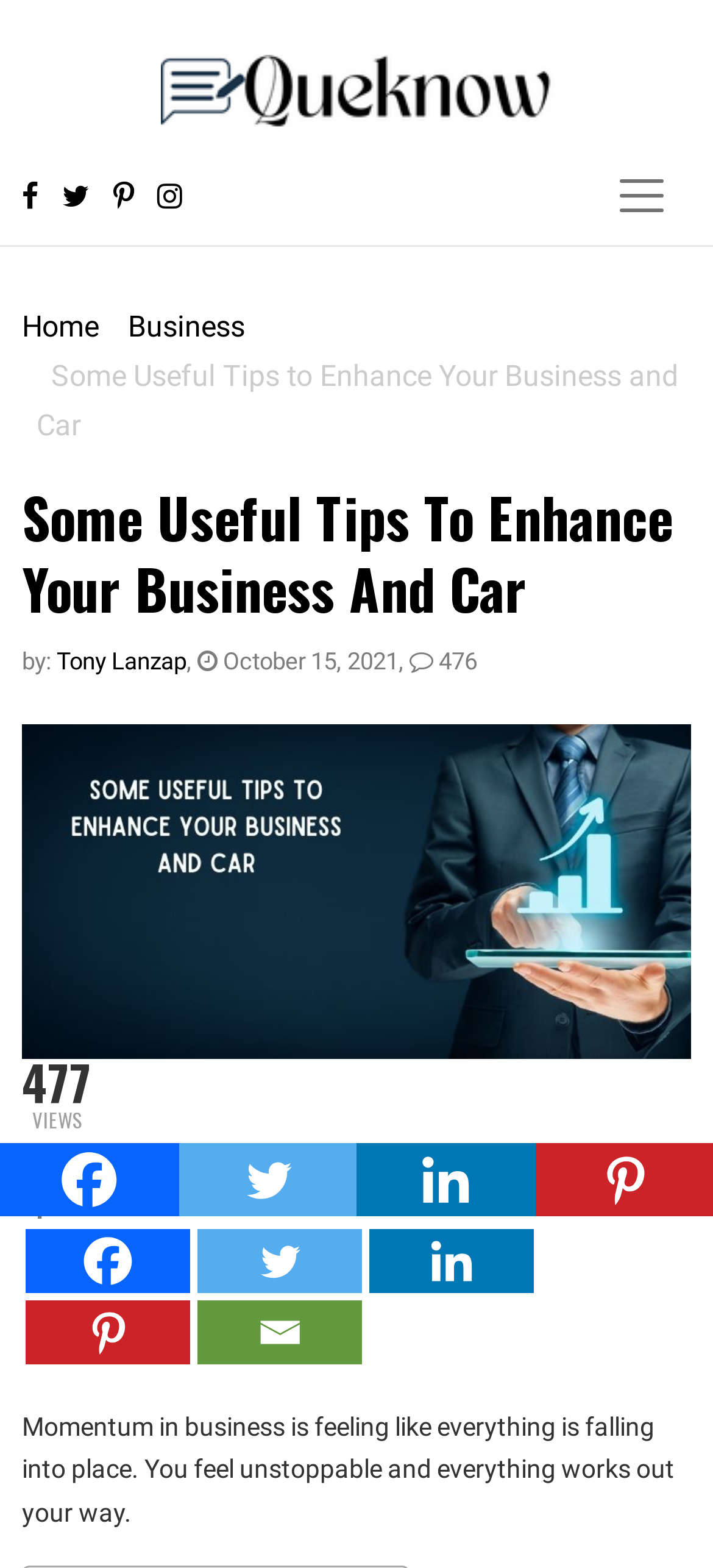Describe every aspect of the webpage comprehensively.

This webpage appears to be a blog post or article about business and entrepreneurship. At the top left corner, there is a logo of "Queknow" accompanied by a navigation menu with four icons. To the right of the logo, there is a button to toggle navigation. Below the navigation menu, there is a breadcrumb navigation bar with links to "Home" and "Business".

The main content of the webpage is a blog post titled "Some Useful Tips To Enhance Your Business And Car", written by Tony Lanzap and published on October 15, 2021. The post has 476 views, as indicated by a counter at the top right corner. Below the title, there is a large image related to the post's topic.

The post's content is divided into sections, with the main text starting from the top left corner and spanning across the page. The text describes the feeling of momentum in business, where everything falls into place and one feels unstoppable.

At the bottom of the page, there are social media links to share the post on Facebook, Twitter, Linkedin, and Pinterest. There are also multiple sets of these social media links scattered throughout the page, possibly in the sidebar or footer. Additionally, there is a call-to-action to "Spread the love" and an email link.